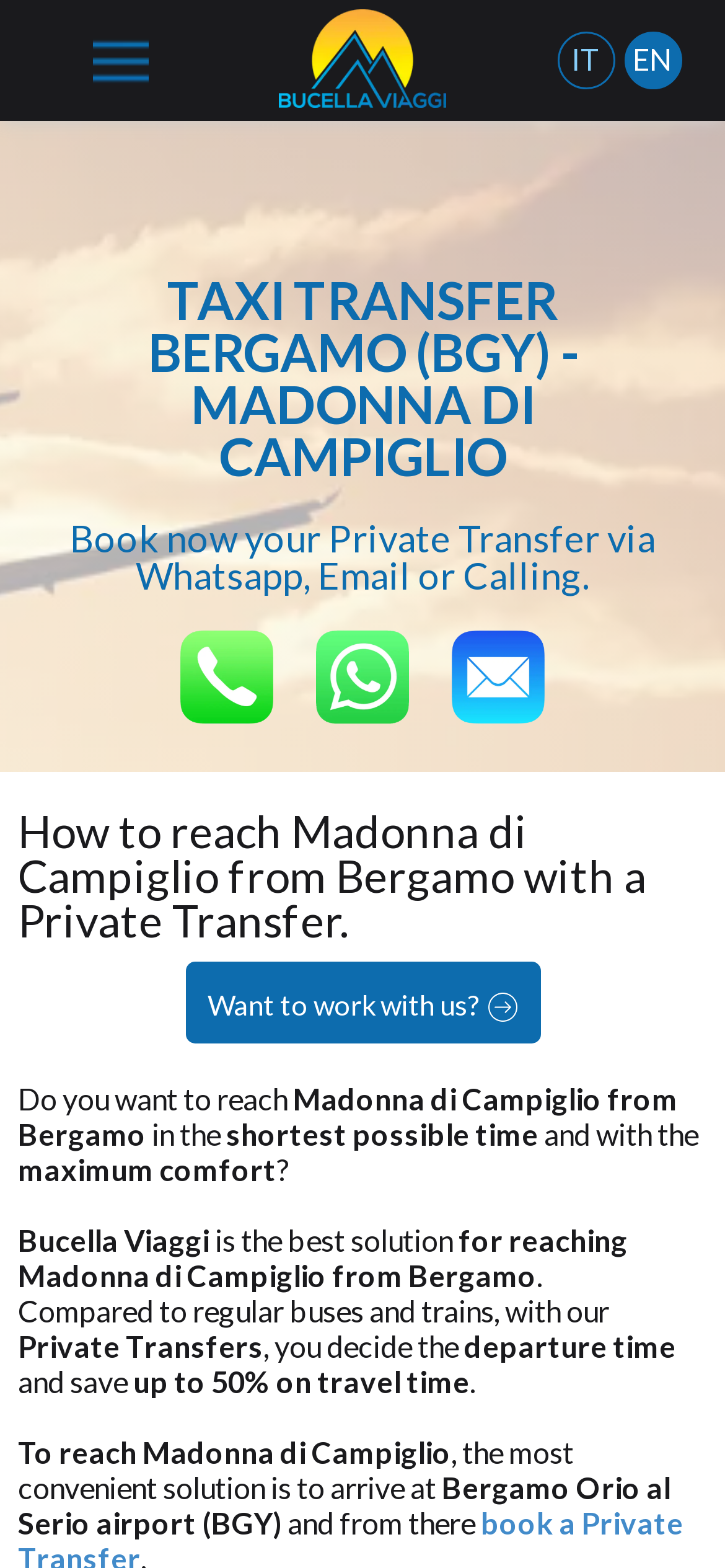Please answer the following question as detailed as possible based on the image: 
What is the logo of the company?

The logo of the company is located at the top left of the webpage, and it is an image with the text 'taxipinzolocampiglio' written on it.